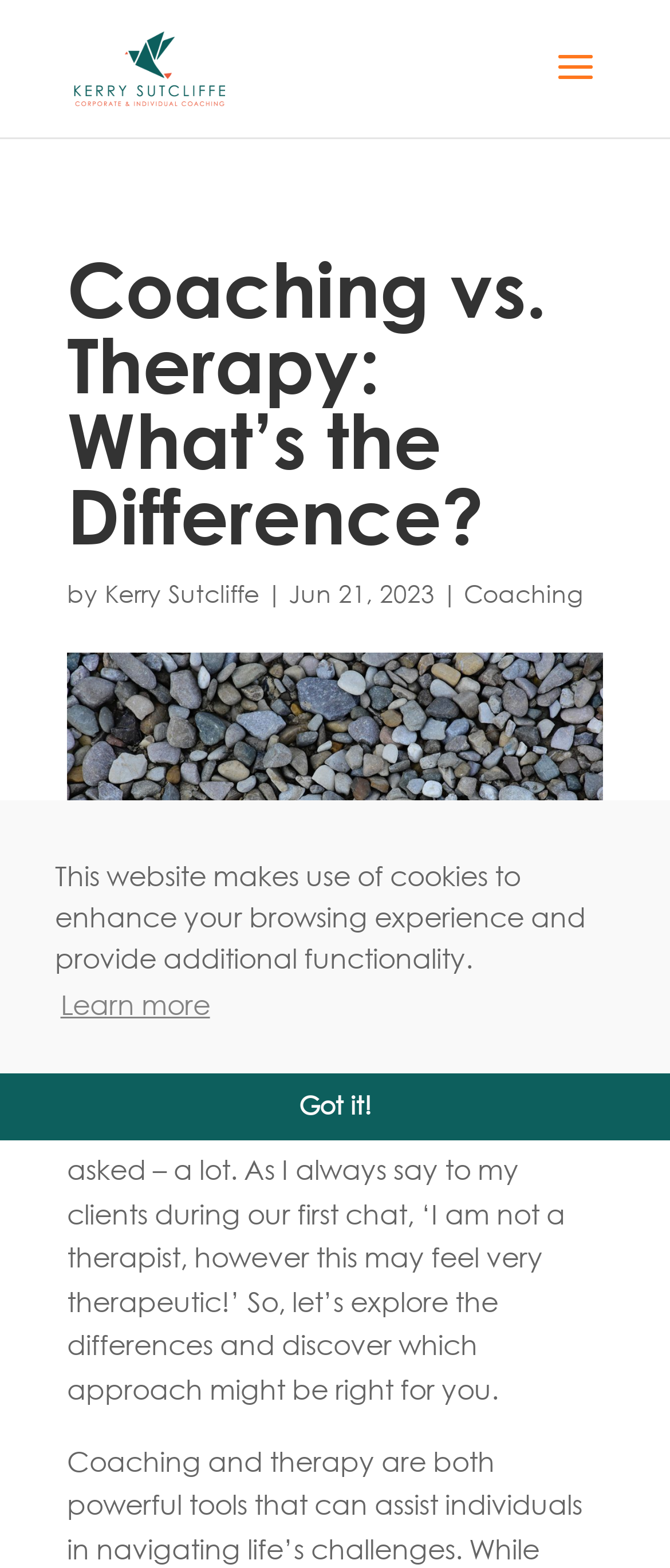What is the purpose of the article?
Refer to the image and give a detailed answer to the question.

I determined the purpose of the article by reading the introductory text which states 'Have you ever wondered about the differences between coaching and therapy? ... So, let’s explore the differences and discover which approach might be right for you.'.